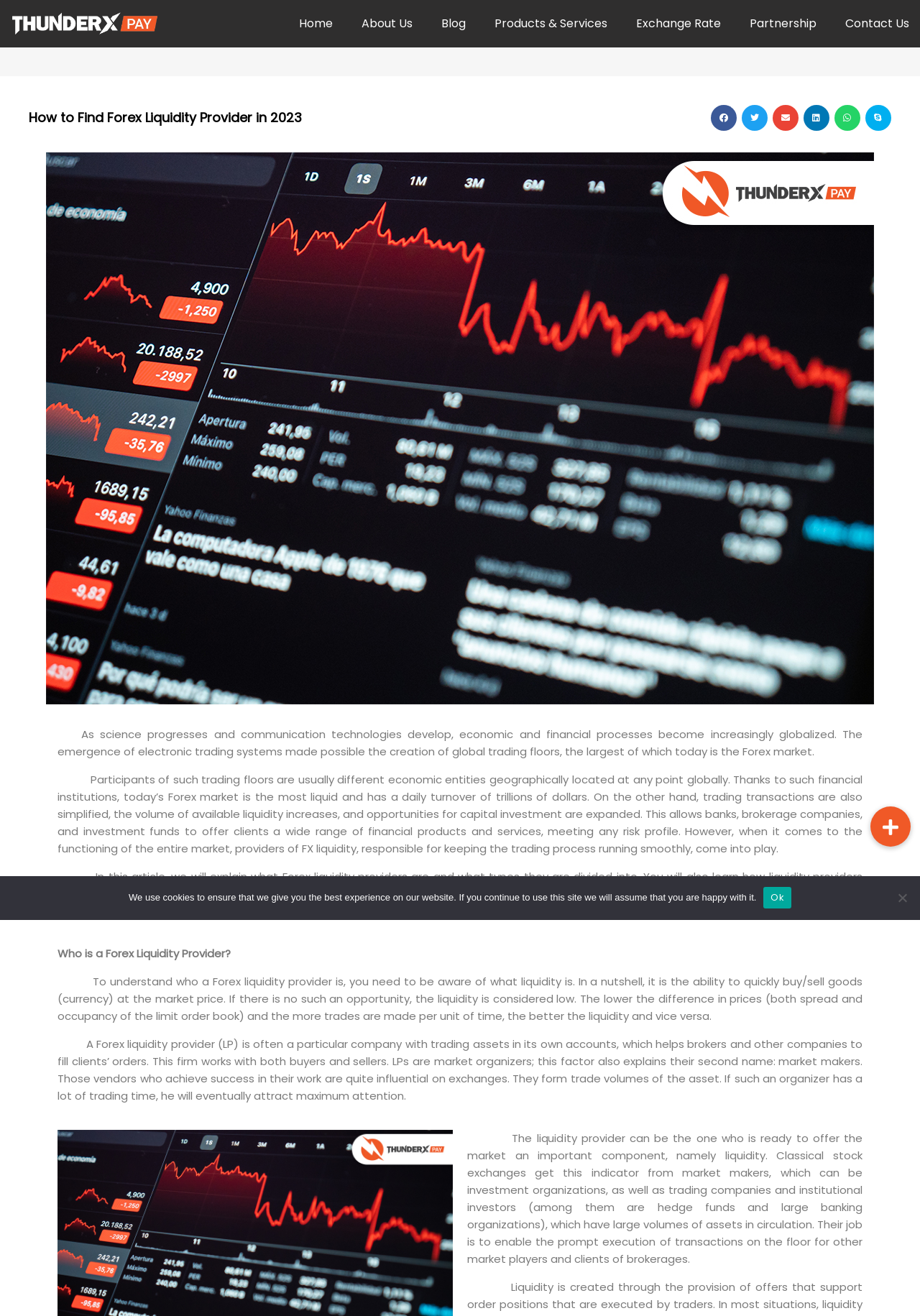What is the text of the first link on the webpage?
Give a single word or phrase as your answer by examining the image.

Home